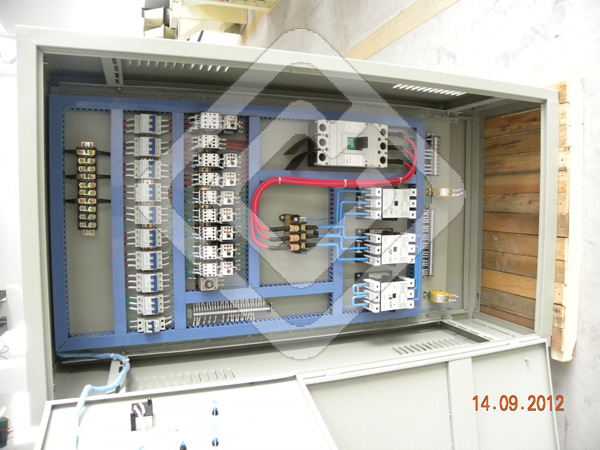Give a complete and detailed account of the image.

This image showcases the main electric control cabinet designed for a 500KG peanut shell pelletizing plant. Inside the cabinet, various electrical components are meticulously organized, including multiple contactors and wiring that facilitate the operation of the plant. The intricate layout features clearly labeled connections and integrated circuitry, illustrating a well-structured design meant for ease of maintenance and operational efficiency.

Additionally, this control cabinet serves as a crucial resource for training Indian clients, providing them with essential knowledge on how to operate the equipment effectively. The date visible in the corner, 14.09.2012, indicates when the image was taken, documenting the specific setup of the cabinet at that time. Overall, the image emphasizes the importance of robust electrical design in industrial applications.